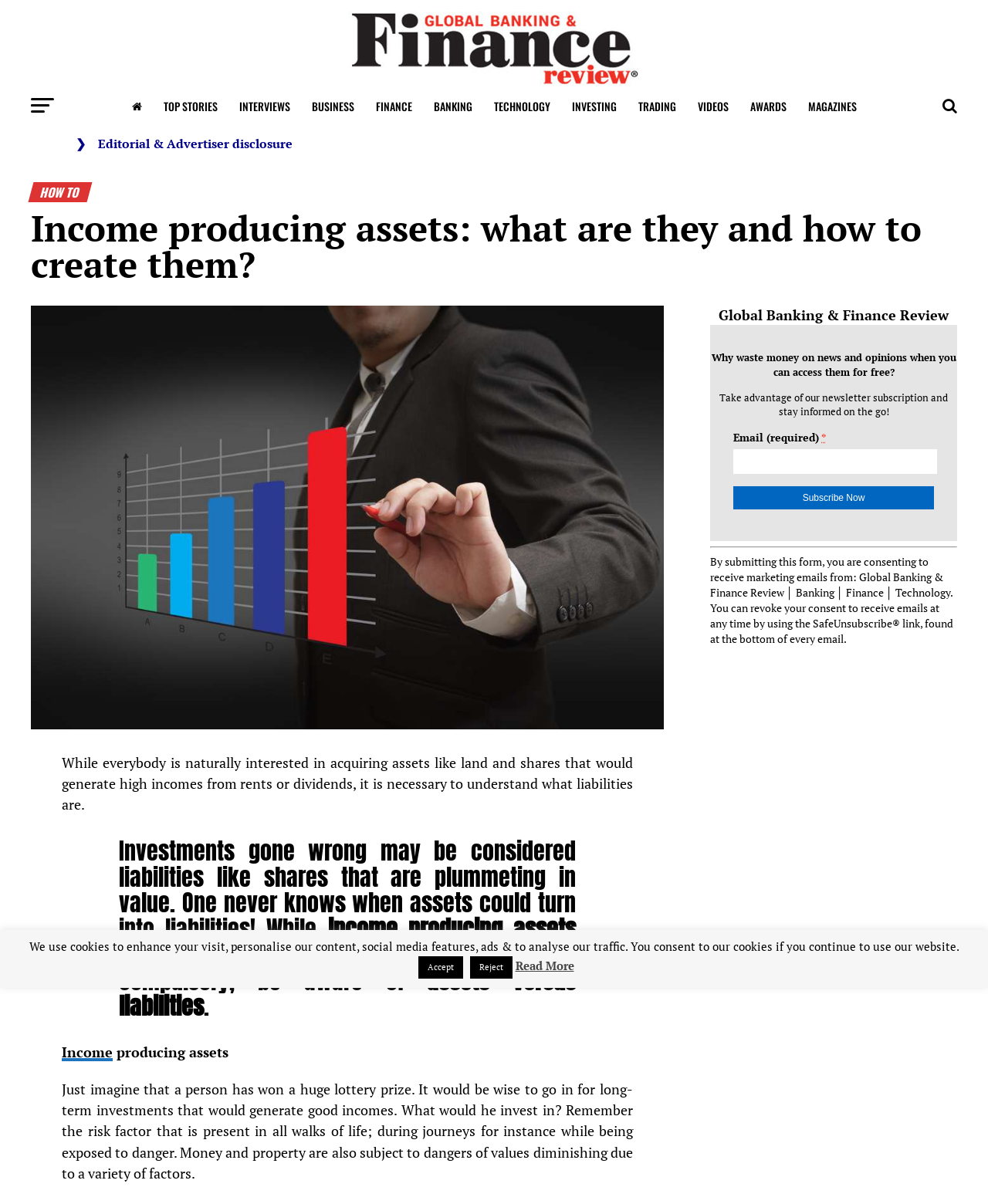What is the name of the online platform offering news and analysis on banking and finance?
Provide an in-depth and detailed answer to the question.

The answer can be found in the static text element that describes the platform, which states 'Global Banking and Finance Review is an online platform offering news, analysis, and opinion on the latest trends, developments, and innovations in the banking and finance industry worldwide.'